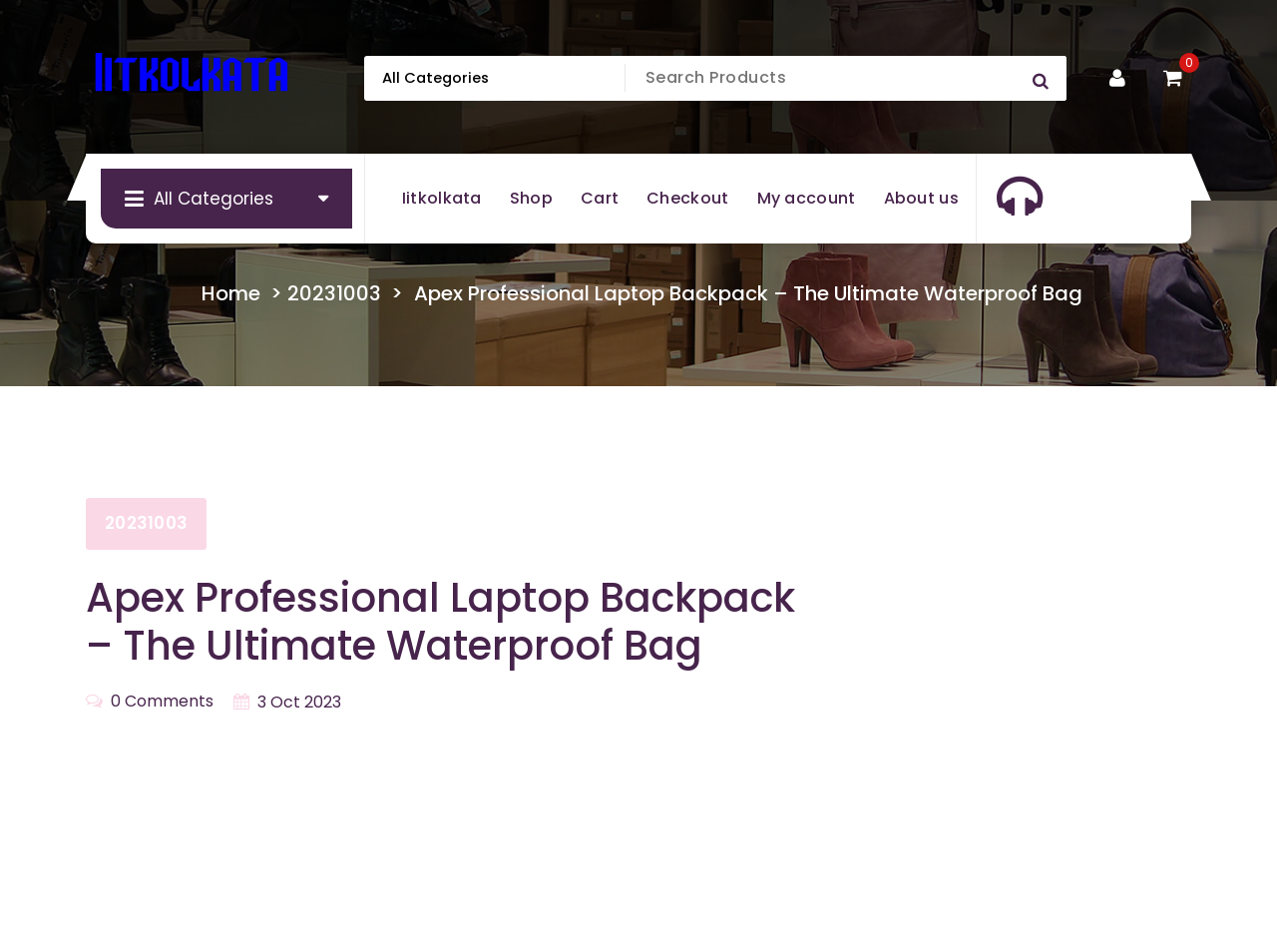Provide an in-depth caption for the elements present on the webpage.

The webpage is about the Apex Professional Laptop Backpack, a 15.6-inch bag that is 3x more water resistant than other sustainable bags. At the top left corner, there is a logo of "iitkolkata" with a link to the website. Next to it, there is a static text that reads "Welcome to Iitkolkata, your premier destination for high-quality eyewear." 

Below the logo, there is a search bar with a combobox and a textbox labeled "Search Products" where users can input their search queries. A search button with a magnifying glass icon is located to the right of the search bar. 

On the top right corner, there are several links, including "All Categories", "Iitkolkata", "Shop", "Cart", "Checkout", "My account", and "About us". 

In the main content area, there is a heading that reads "Apex Professional Laptop Backpack – The Ultimate Waterproof Bag". Below the heading, there is a link to "20231003" and a static text that reads "0 Comments". Another link to "3 Oct 2023" is located below the comments text. 

There are no images directly related to the laptop backpack on the page, but there is an image of the "iitkolkata" logo at the top left corner.